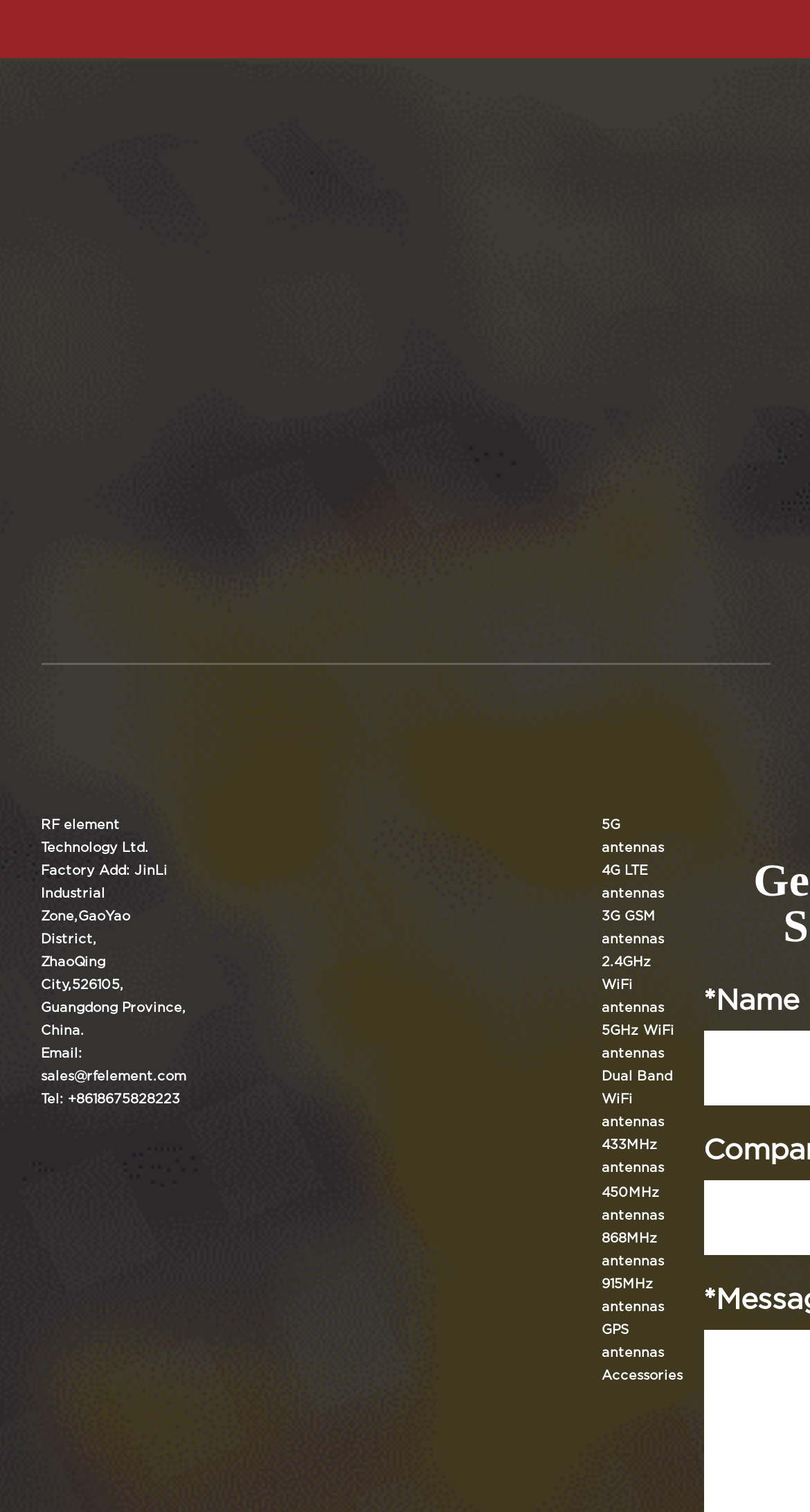Please find the bounding box coordinates of the section that needs to be clicked to achieve this instruction: "Visit RF element Technology Ltd.".

[0.05, 0.541, 0.183, 0.565]